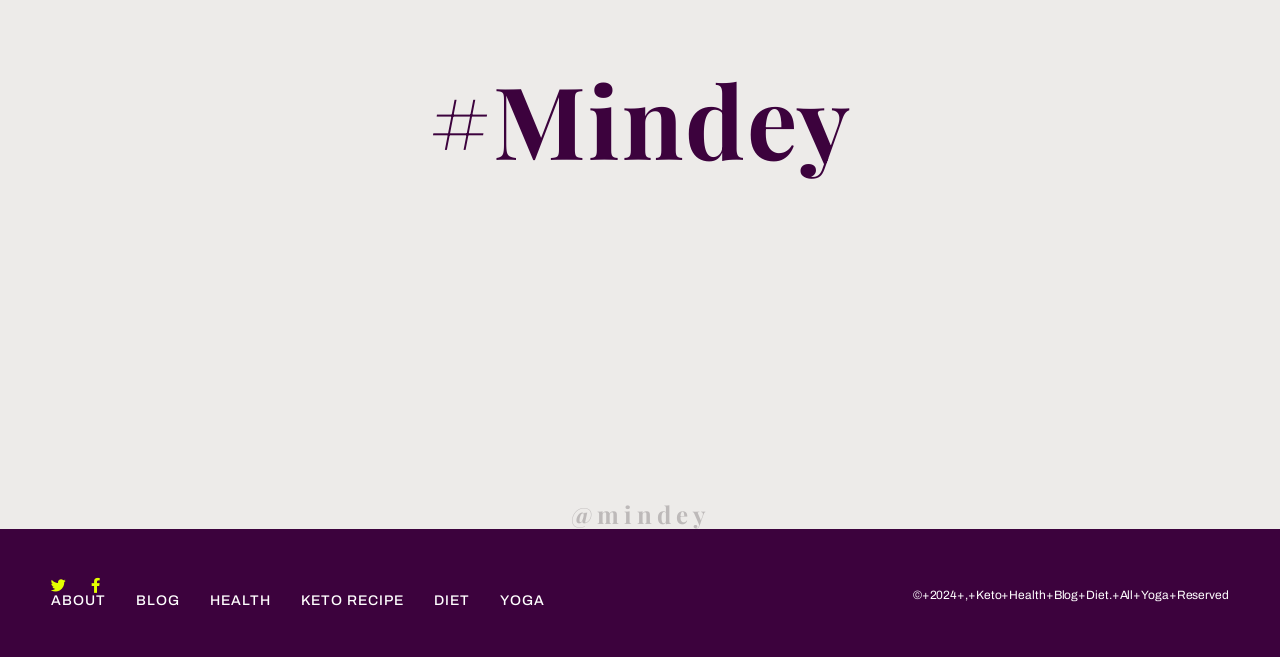Identify the bounding box coordinates for the UI element described as follows: Diet. Use the format (top-left x, top-left y, bottom-right x, bottom-right y) and ensure all values are floating point numbers between 0 and 1.

[0.339, 0.902, 0.367, 0.925]